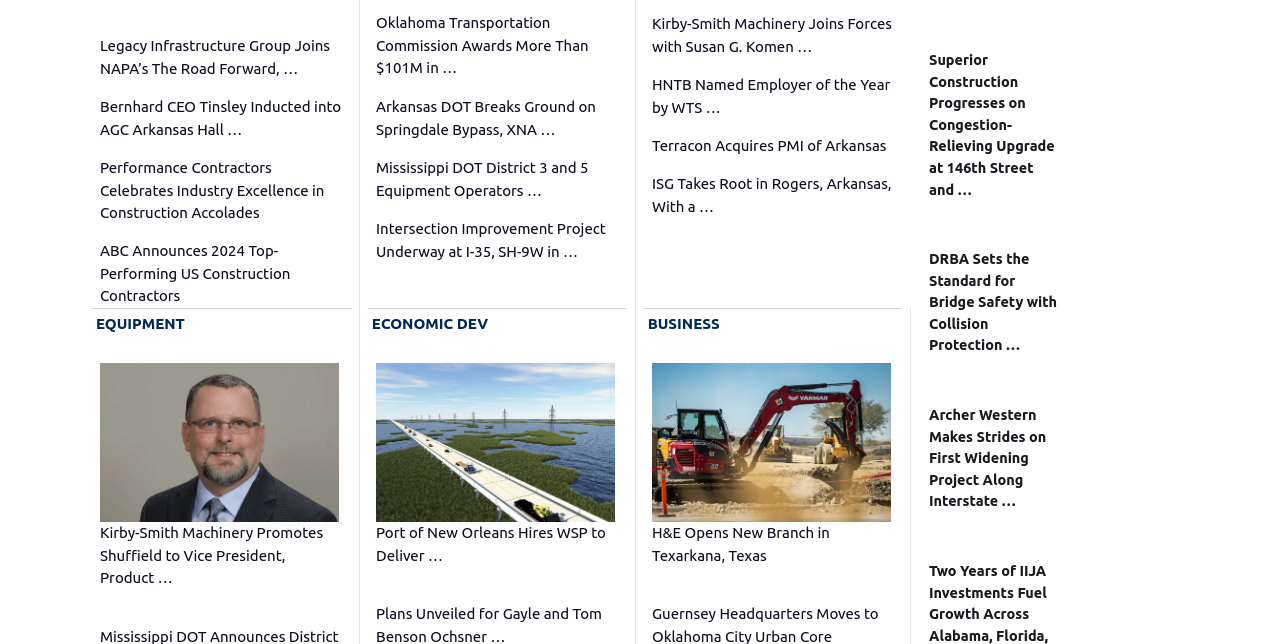Please provide the bounding box coordinates for the element that needs to be clicked to perform the instruction: "Read news about Legacy Infrastructure Group". The coordinates must consist of four float numbers between 0 and 1, formatted as [left, top, right, bottom].

[0.078, 0.054, 0.268, 0.123]